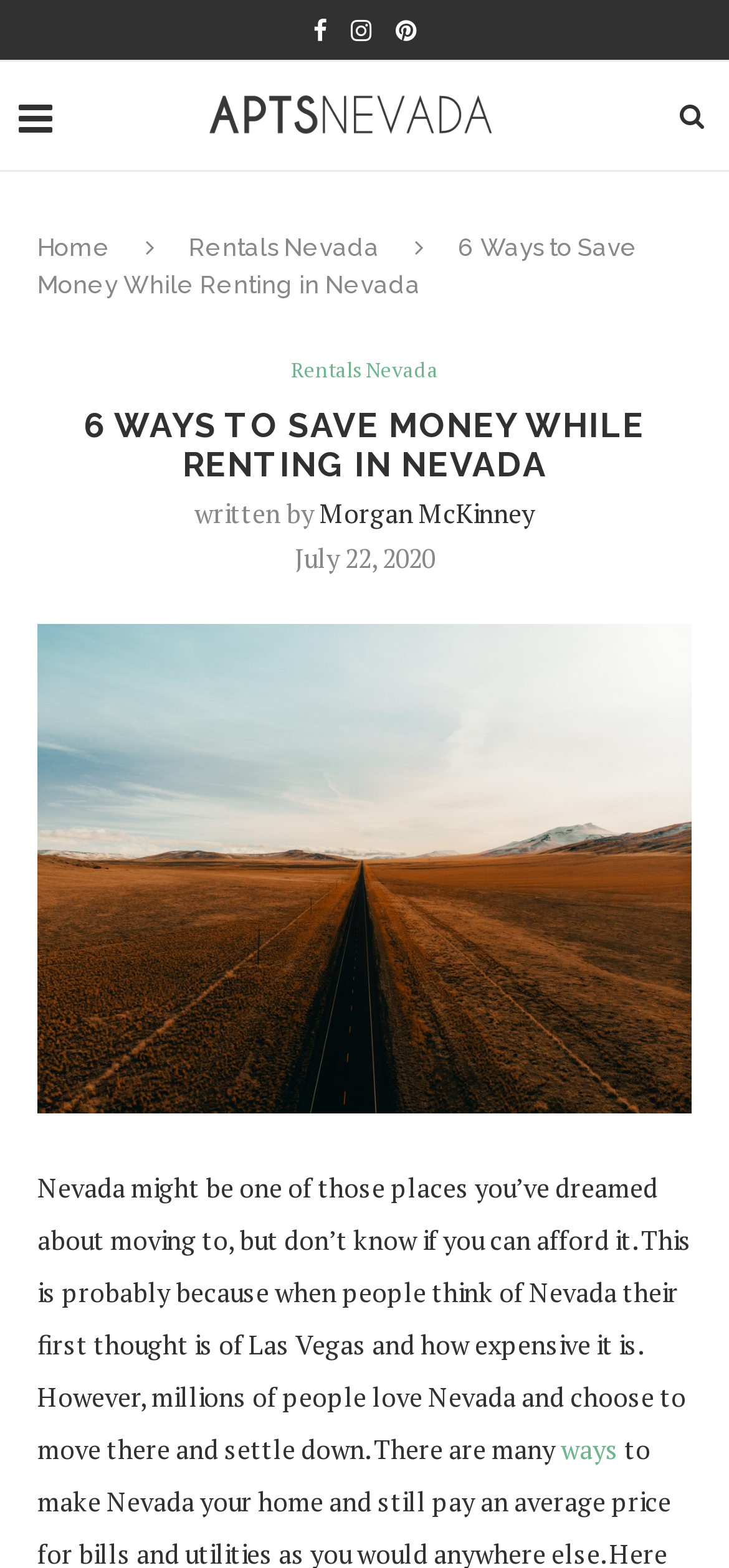Using the image as a reference, answer the following question in as much detail as possible:
When was the article published?

The publication date of the article can be found by looking at the time element, which displays the date 'July 22, 2020'.